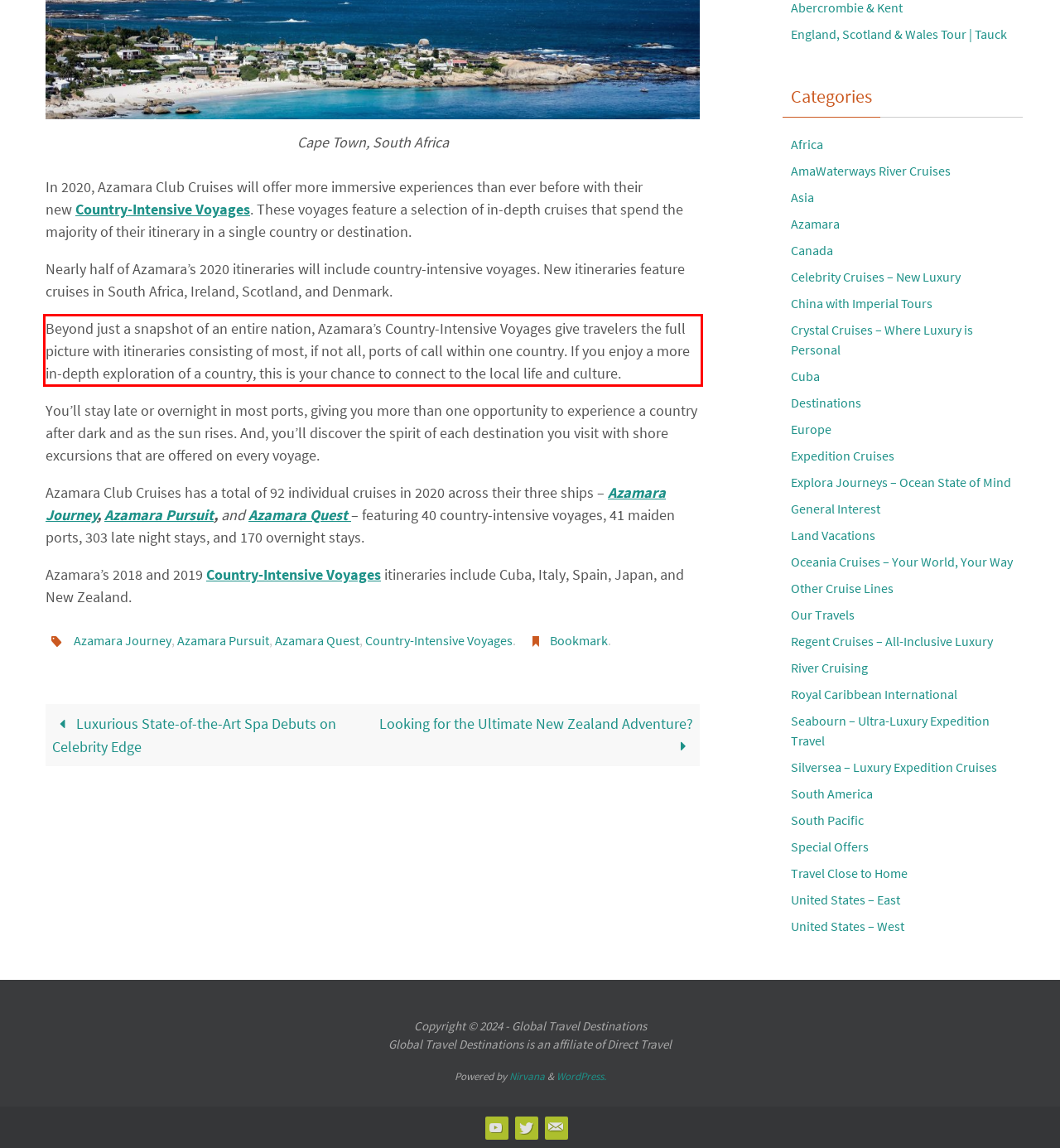Given a screenshot of a webpage, locate the red bounding box and extract the text it encloses.

Beyond just a snapshot of an entire nation, Azamara’s Country-Intensive Voyages give travelers the full picture with itineraries consisting of most, if not all, ports of call within one country. If you enjoy a more in-depth exploration of a country, this is your chance to connect to the local life and culture.